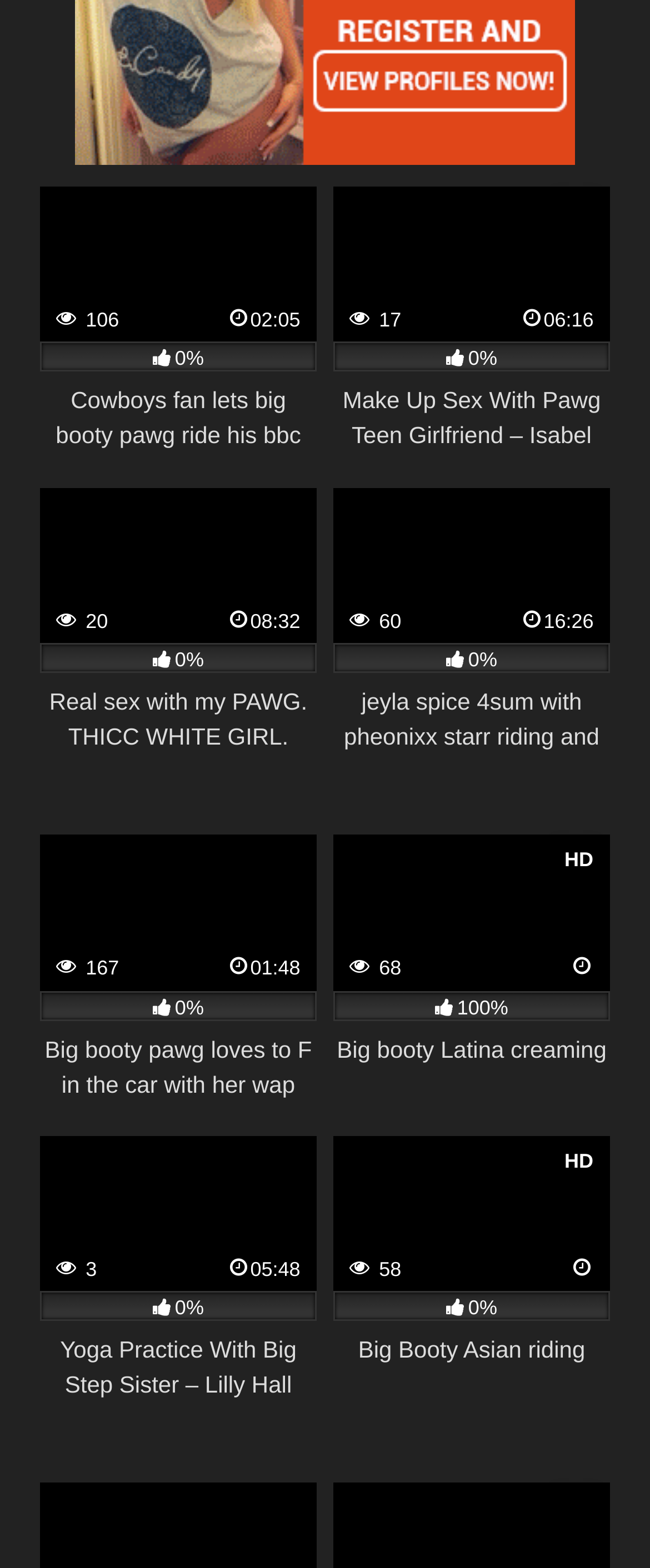How many articles are displayed on the first page?
By examining the image, provide a one-word or phrase answer.

8